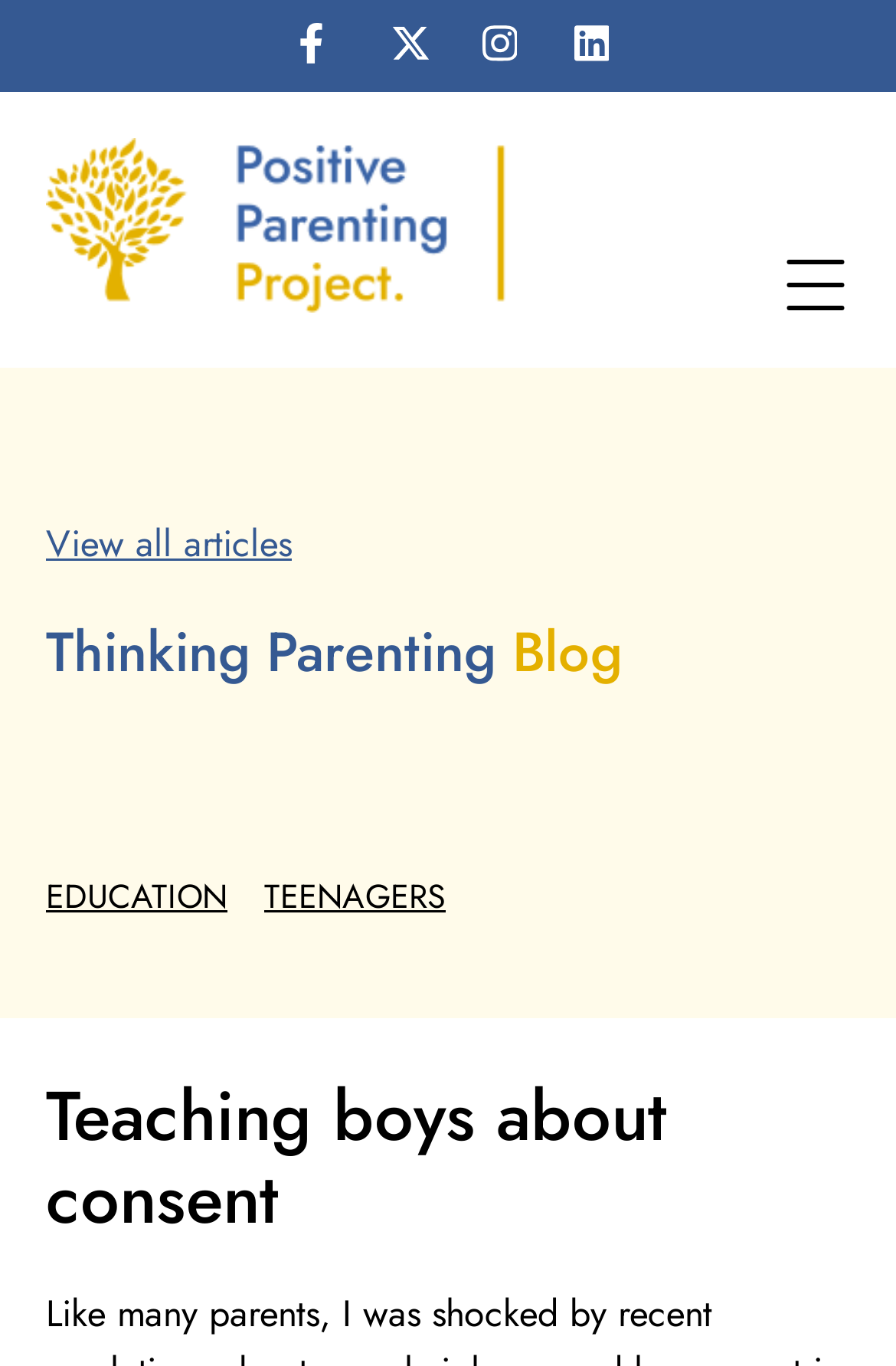Provide your answer in one word or a succinct phrase for the question: 
How many social media links are there?

4